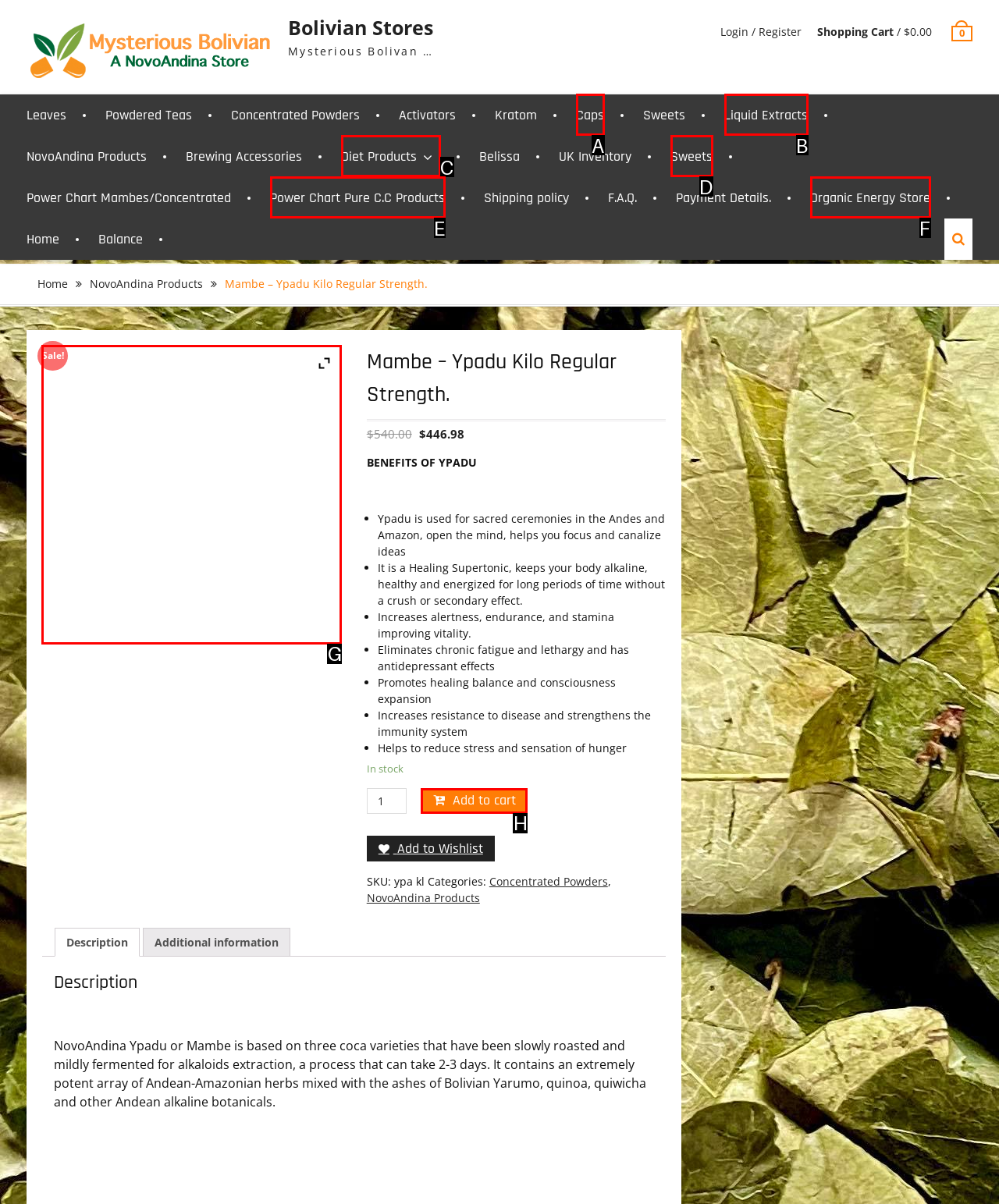Identify the letter of the UI element you need to select to accomplish the task: Click on the 'NEXT ARTICLE' link.
Respond with the option's letter from the given choices directly.

None